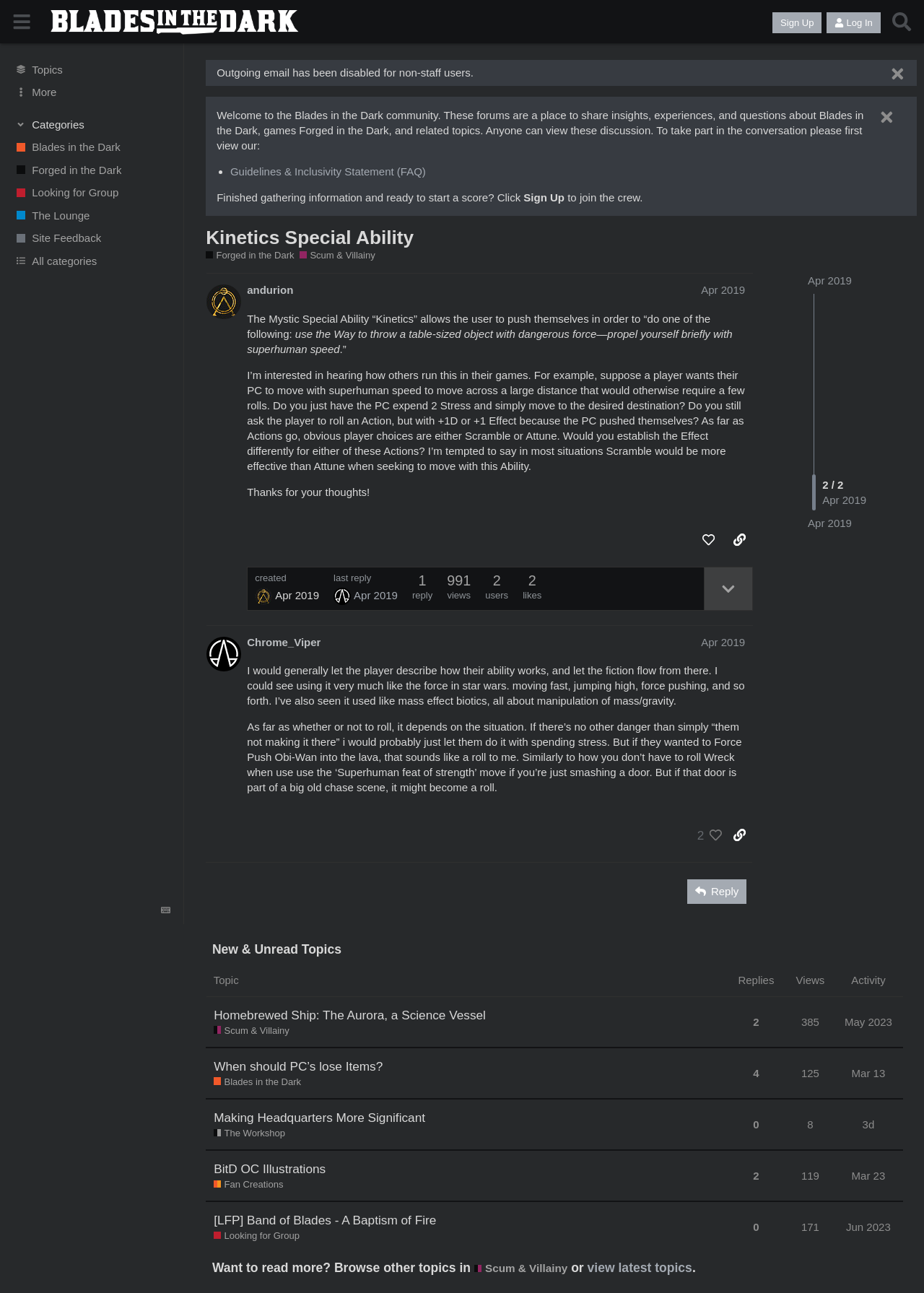Find the bounding box coordinates for the HTML element specified by: "Forged in the Dark".

[0.223, 0.193, 0.318, 0.203]